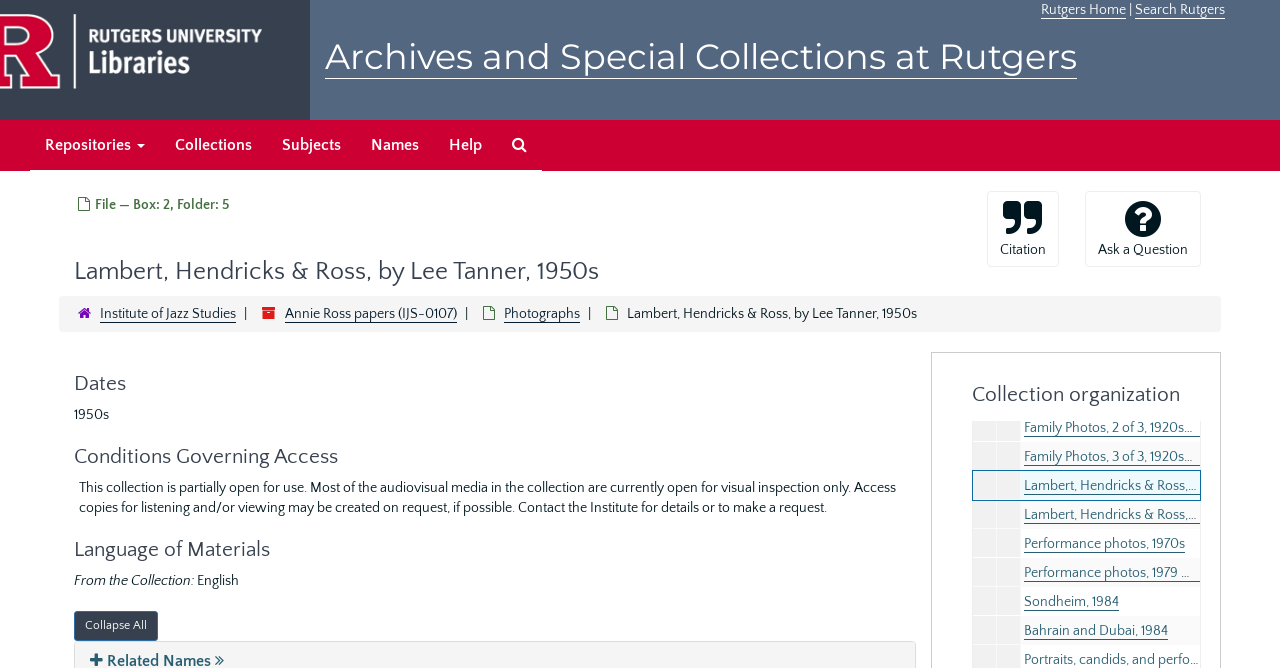Determine the bounding box coordinates of the region that needs to be clicked to achieve the task: "Ask a Question".

[0.848, 0.286, 0.938, 0.4]